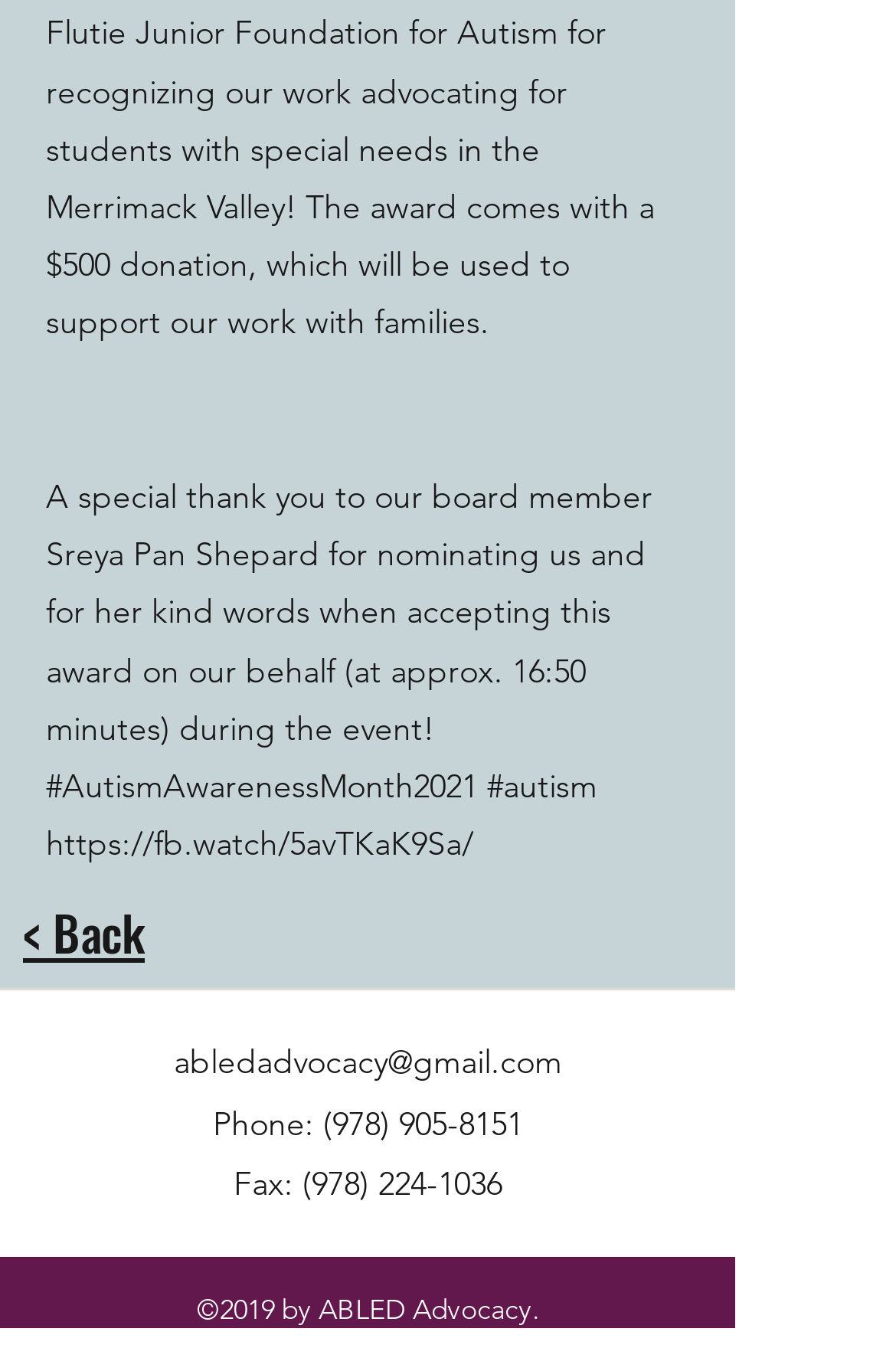Provide the bounding box coordinates of the HTML element this sentence describes: "< Back". The bounding box coordinates consist of four float numbers between 0 and 1, i.e., [left, top, right, bottom].

[0.026, 0.66, 0.162, 0.713]